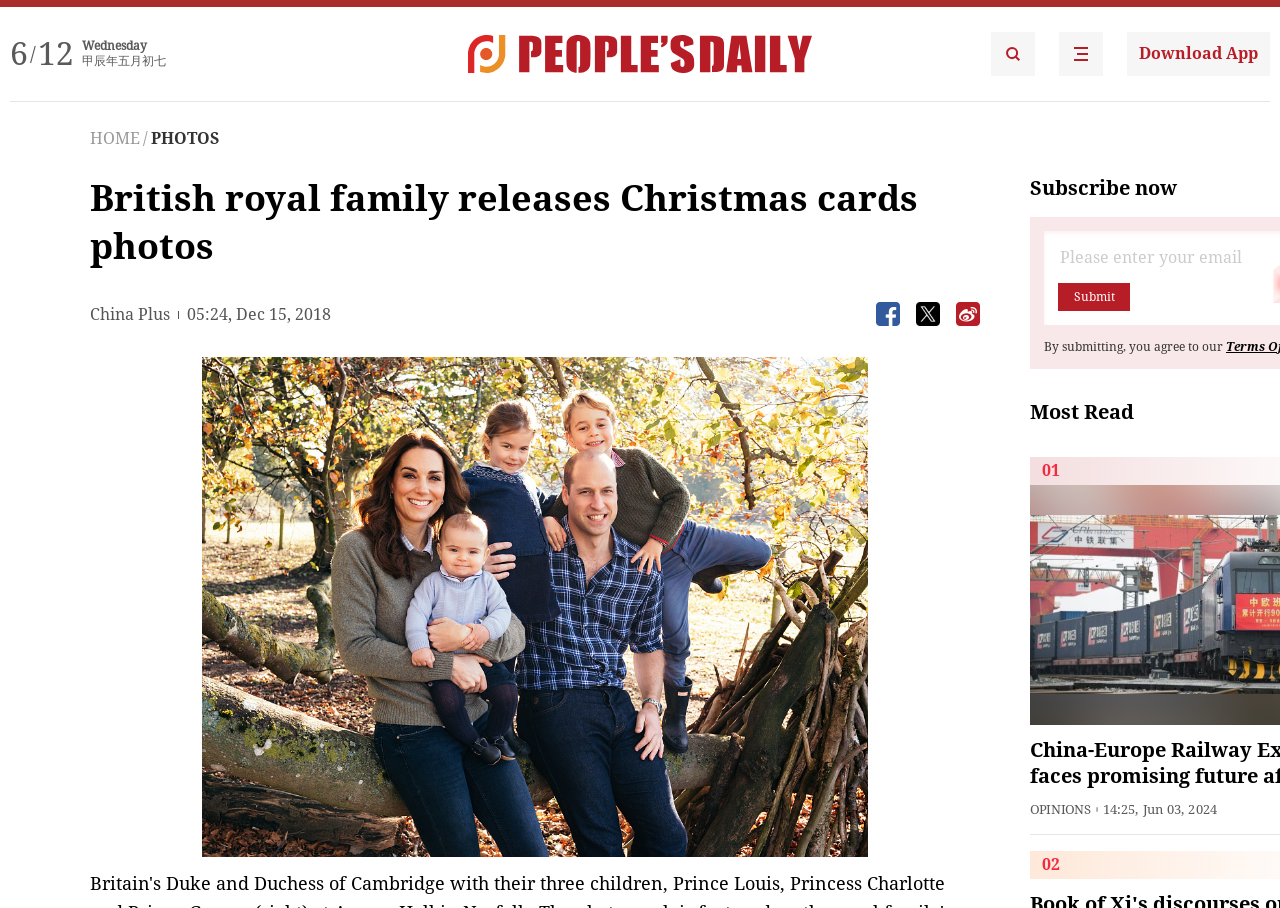Provide the bounding box coordinates for the specified HTML element described in this description: "Download App". The coordinates should be four float numbers ranging from 0 to 1, in the format [left, top, right, bottom].

[0.88, 0.035, 0.992, 0.084]